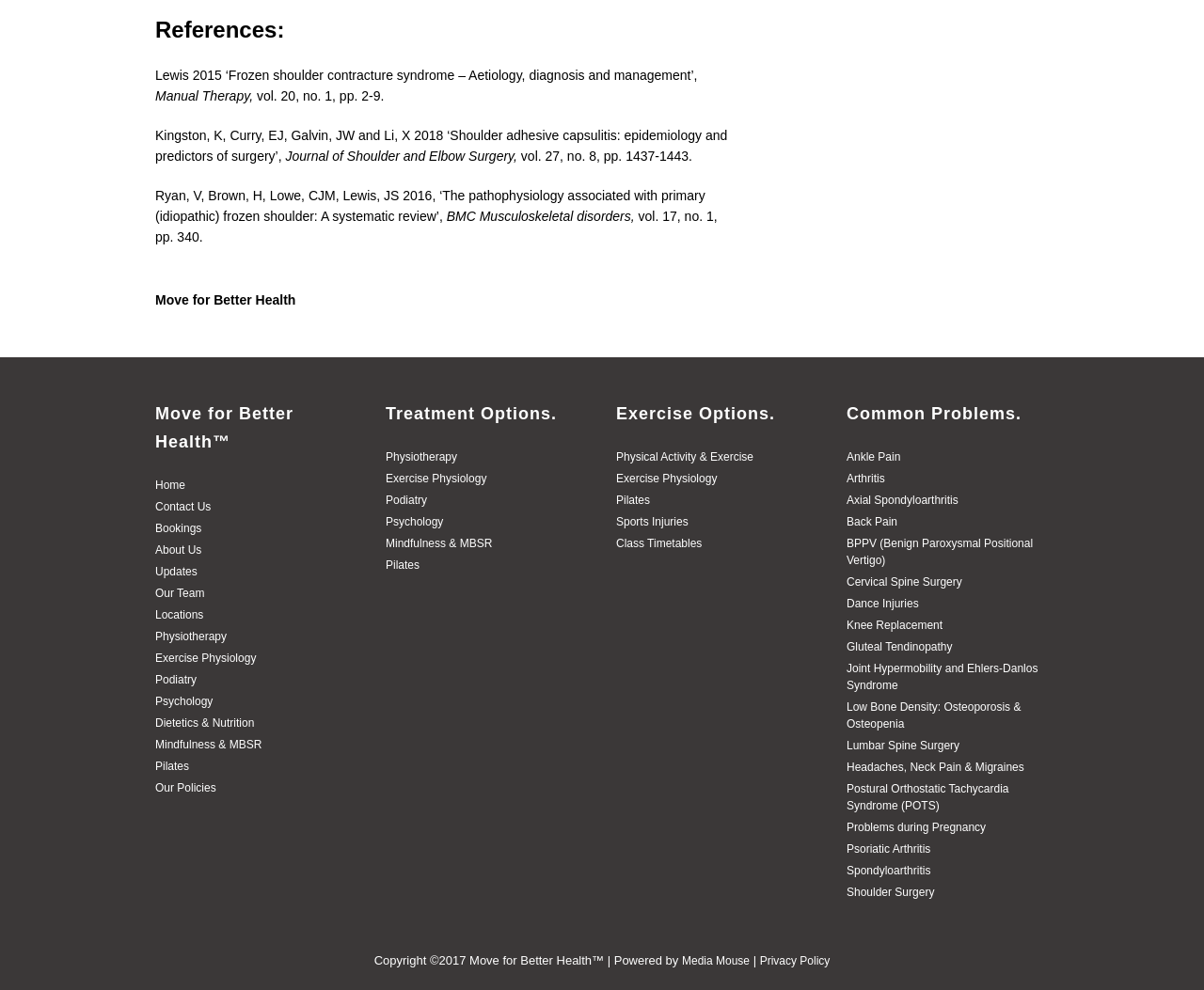Please identify the bounding box coordinates of the element I should click to complete this instruction: 'Click on 'Physiotherapy''. The coordinates should be given as four float numbers between 0 and 1, like this: [left, top, right, bottom].

[0.32, 0.454, 0.38, 0.468]